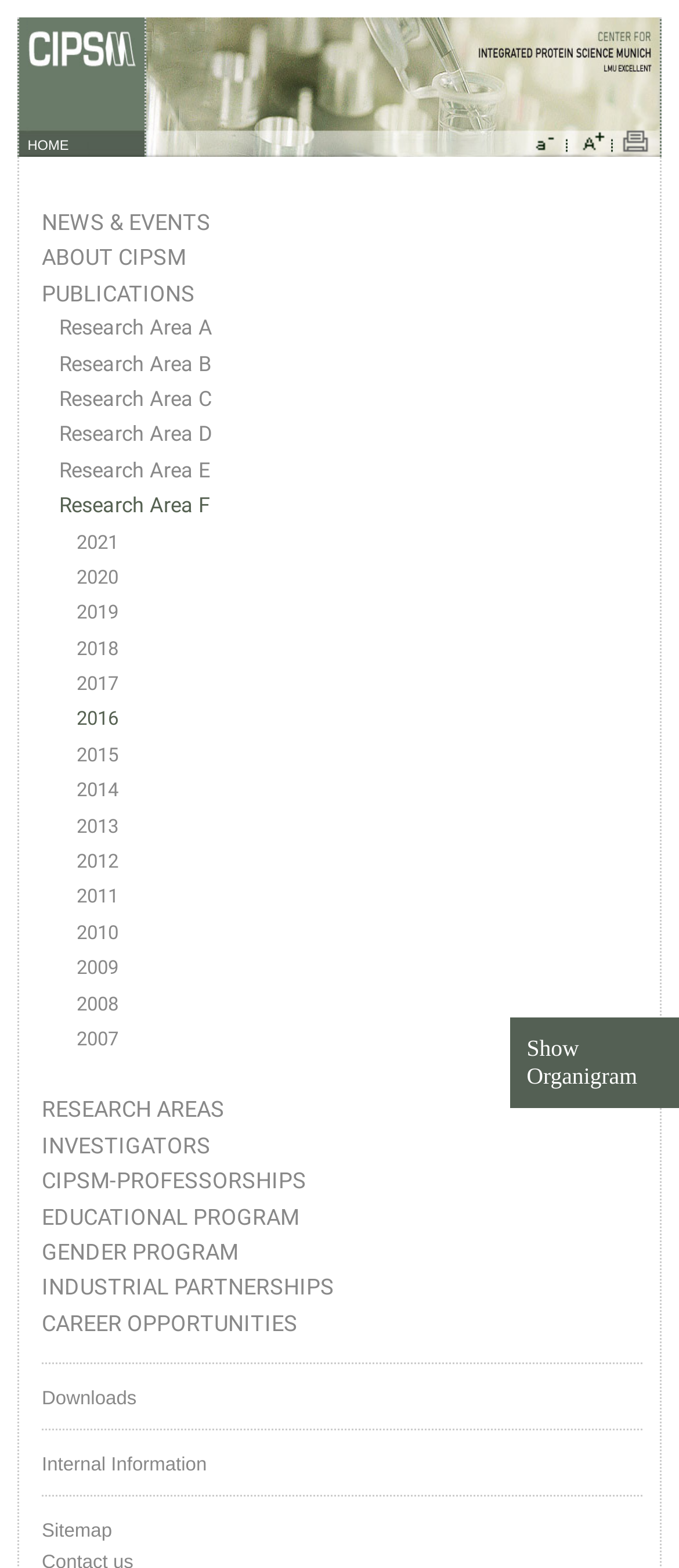What is the purpose of the link 'Print Page'?
Based on the screenshot, respond with a single word or phrase.

To print the page